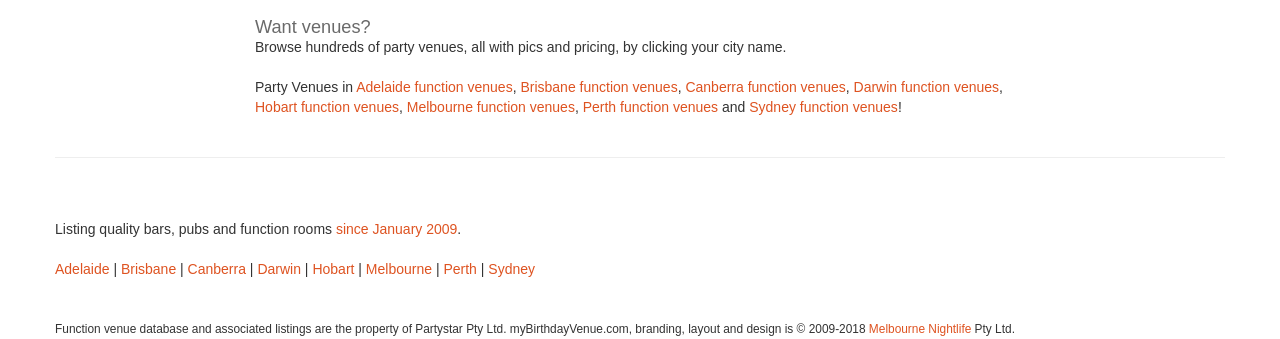Determine the bounding box coordinates for the area you should click to complete the following instruction: "Check out Sydney function venues".

[0.585, 0.292, 0.701, 0.339]